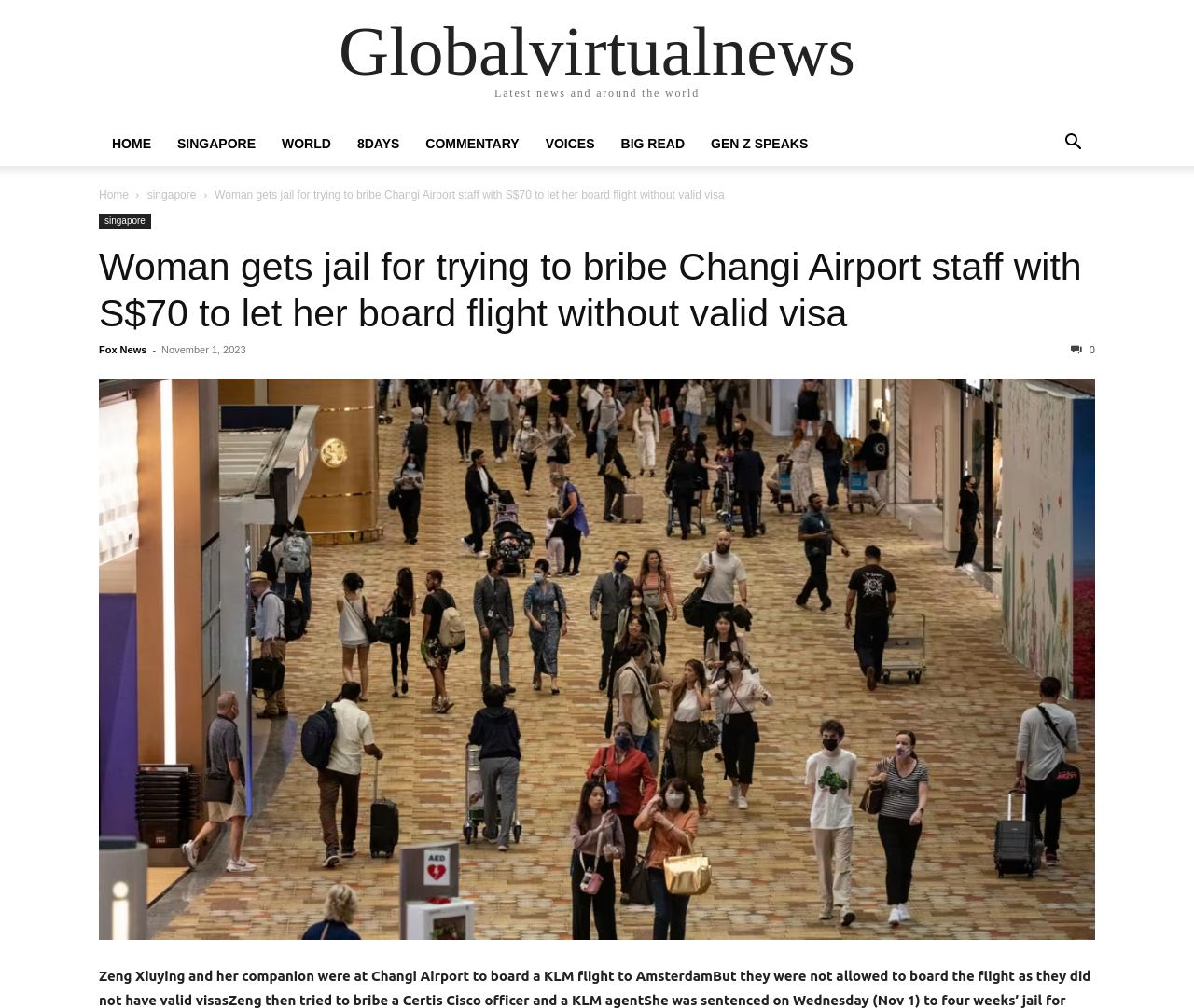Find the bounding box coordinates for the element that must be clicked to complete the instruction: "Search for news". The coordinates should be four float numbers between 0 and 1, indicated as [left, top, right, bottom].

[0.88, 0.136, 0.917, 0.151]